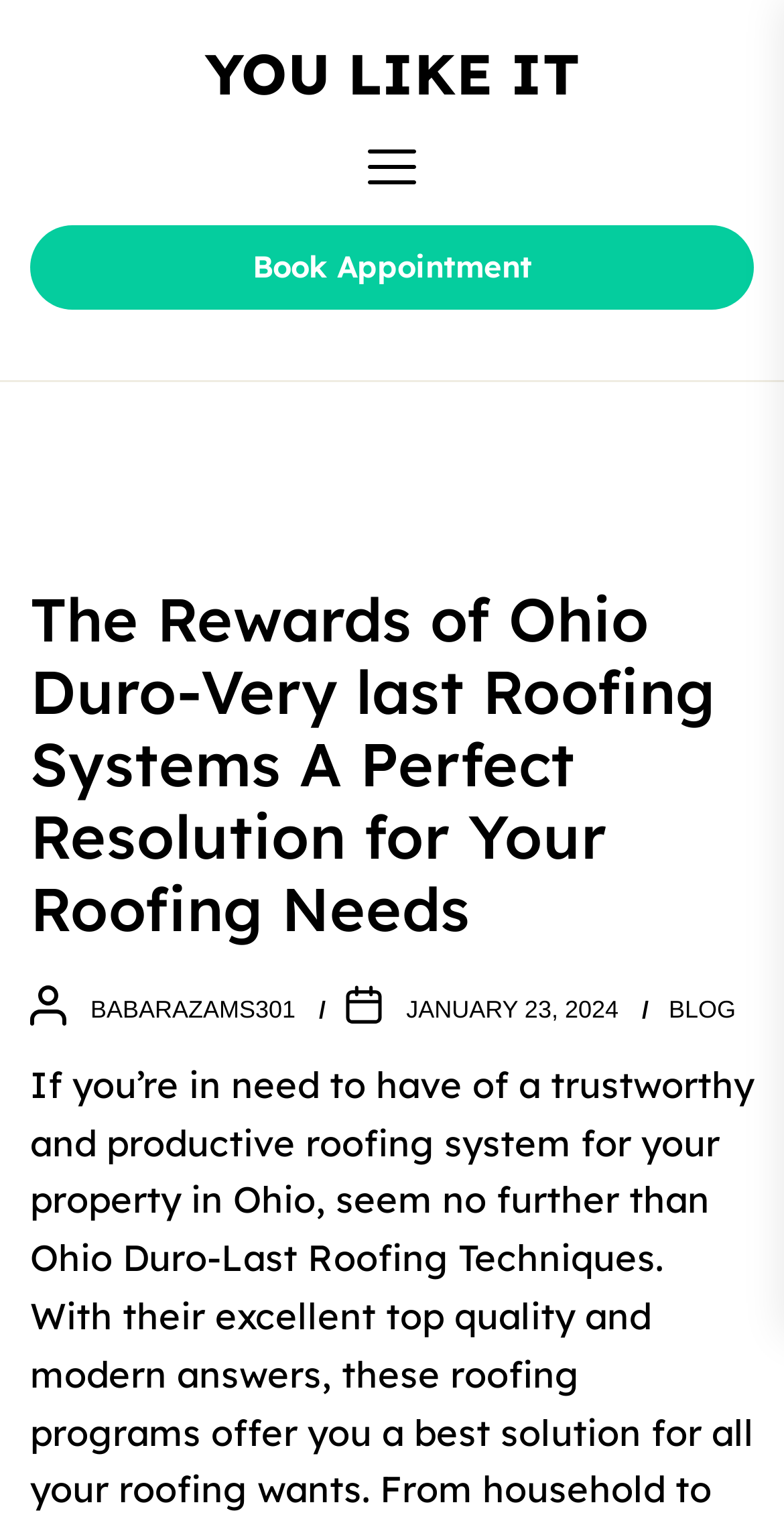Provide your answer in one word or a succinct phrase for the question: 
How many links are there in the header?

4